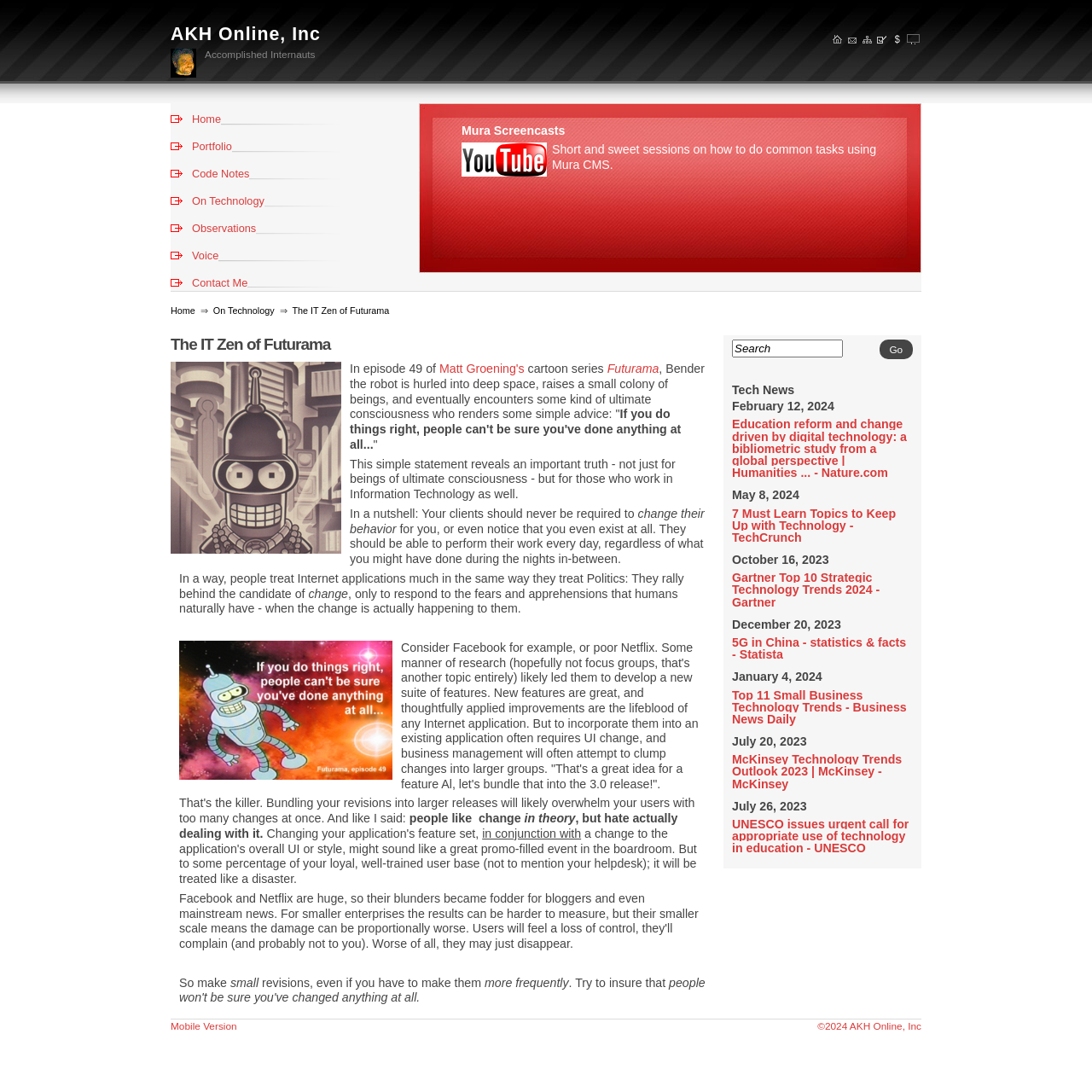Determine the webpage's heading and output its text content.

AKH Online, Inc